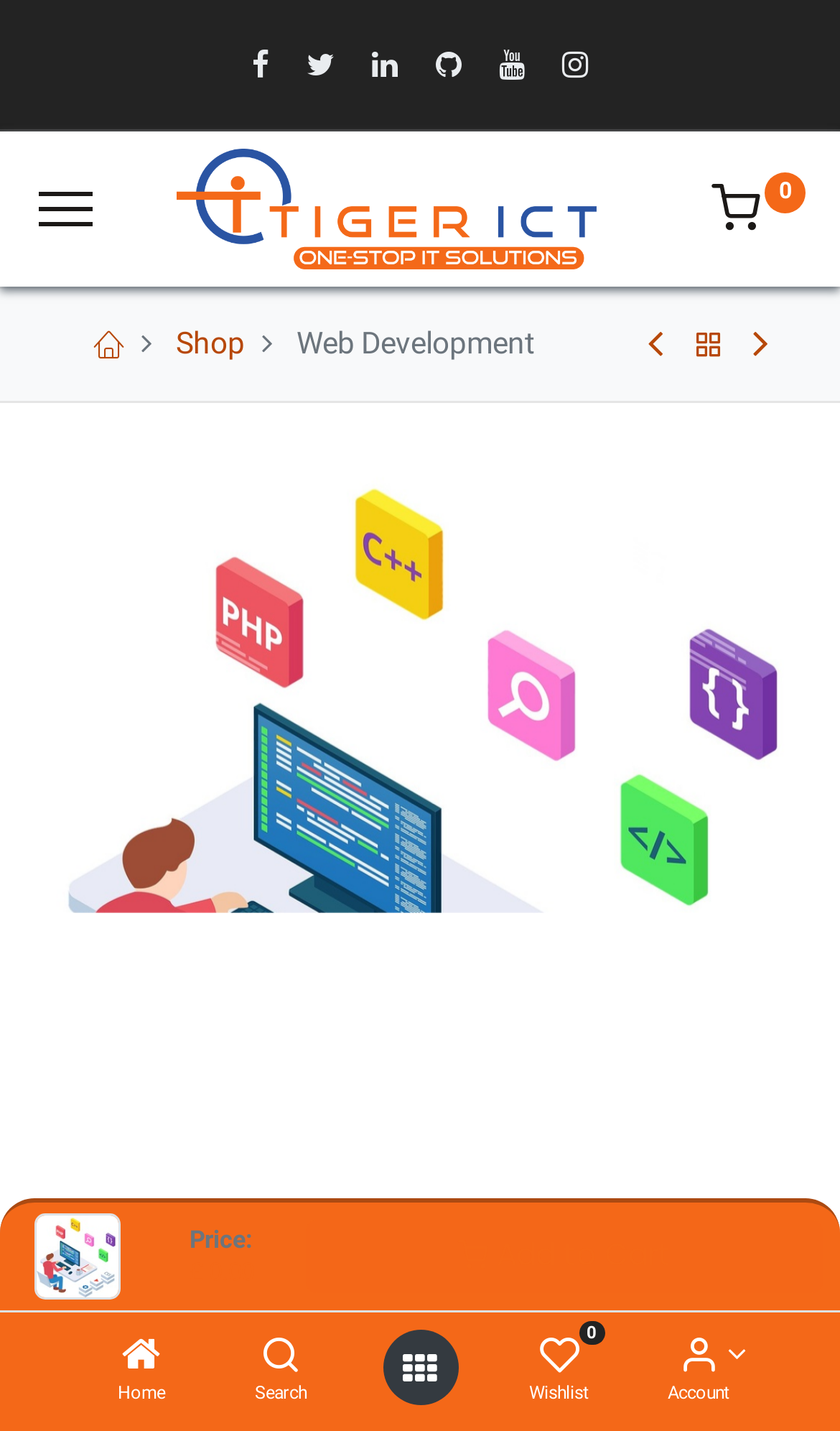Identify the bounding box coordinates for the UI element described as follows: title="Back to products". Use the format (top-left x, top-left y, bottom-right x, bottom-right y) and ensure all values are floating point numbers between 0 and 1.

[0.812, 0.225, 0.873, 0.258]